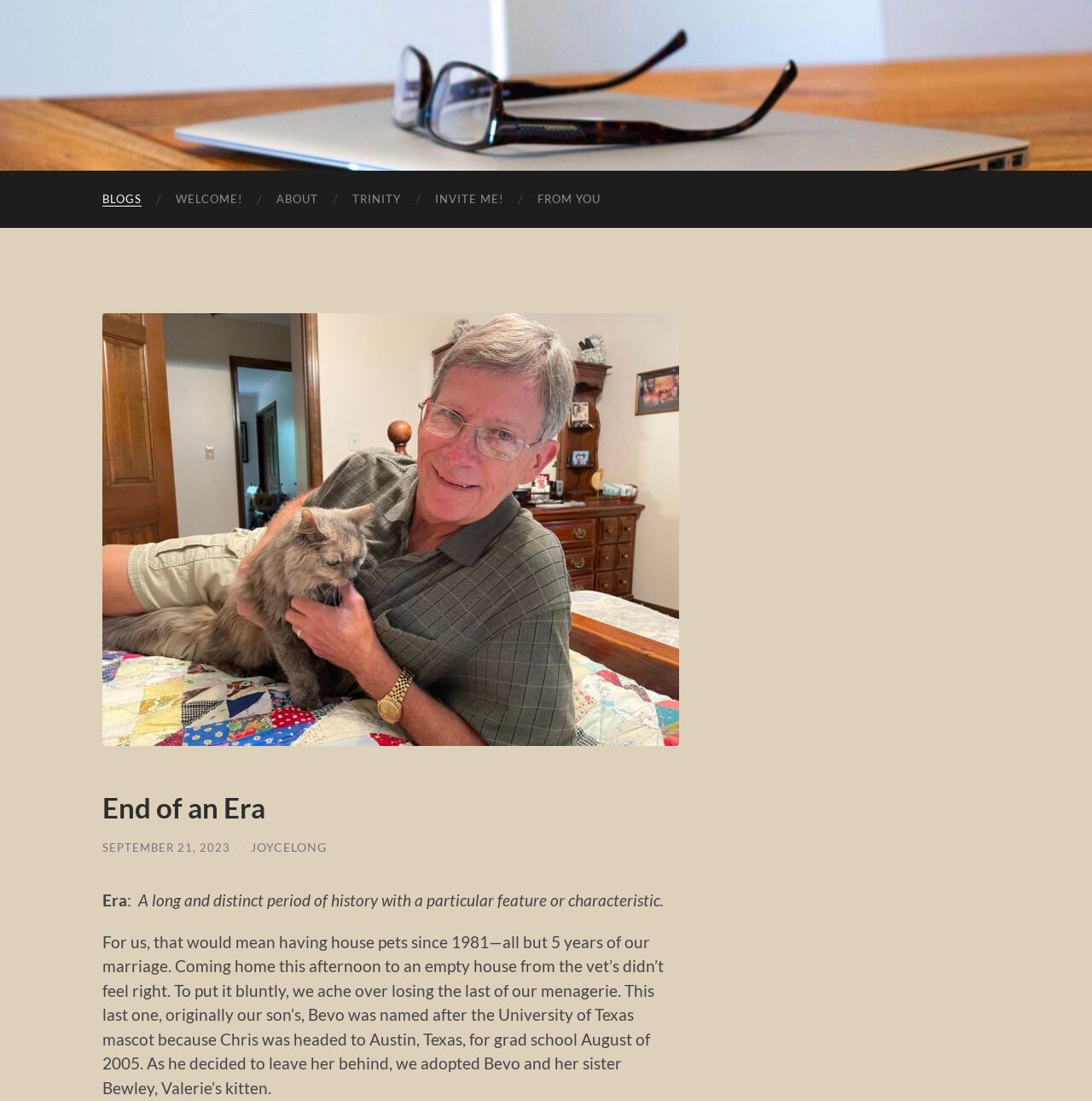What is the name of the author of the first blog post?
Offer a detailed and full explanation in response to the question.

I found a link element with the text 'JOYCELONG' at coordinates [0.233, 0.762, 0.302, 0.776], which suggests that it is the name of the author of the first blog post.